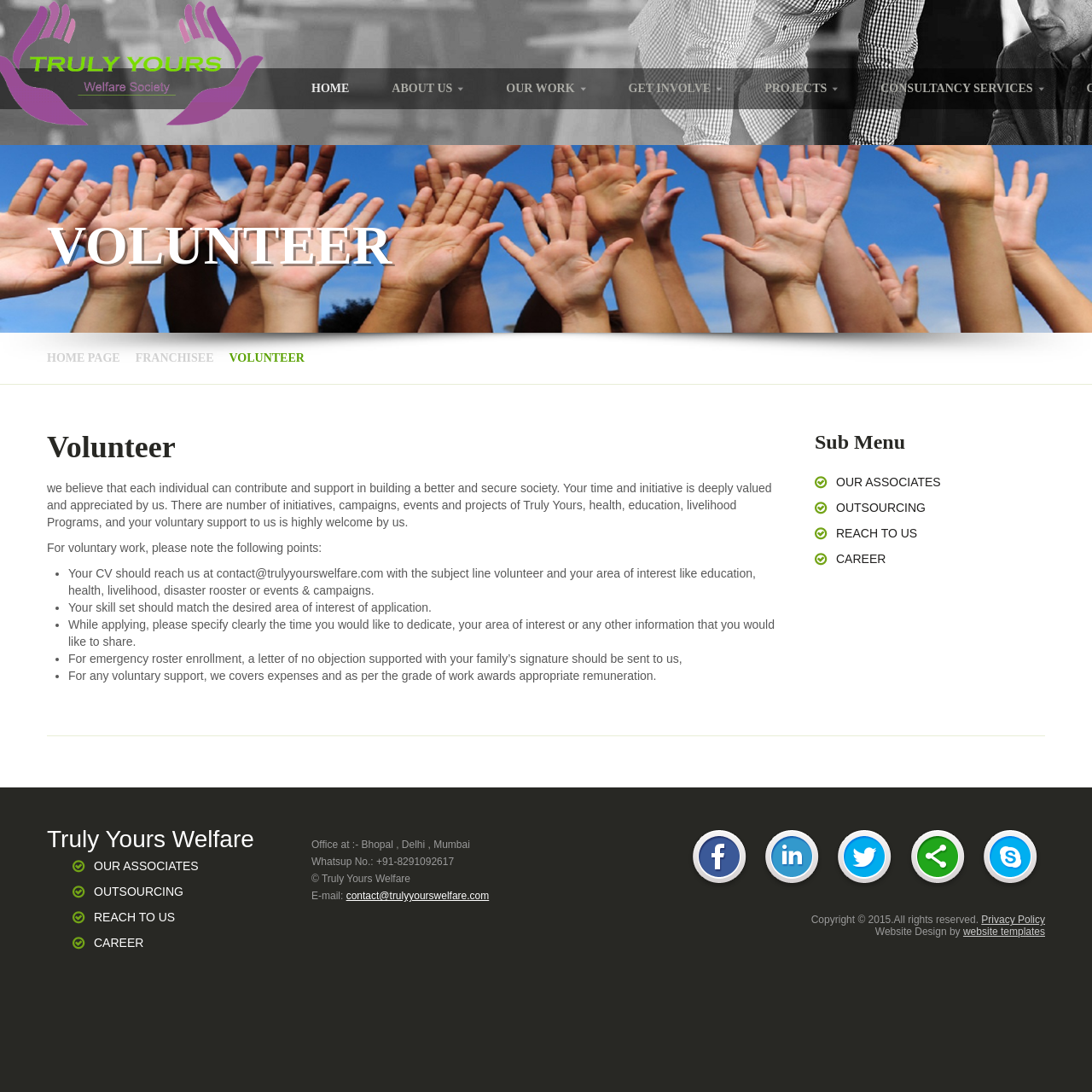Can you specify the bounding box coordinates of the area that needs to be clicked to fulfill the following instruction: "Click contact@trulyyourswelfare.com"?

[0.317, 0.815, 0.448, 0.826]